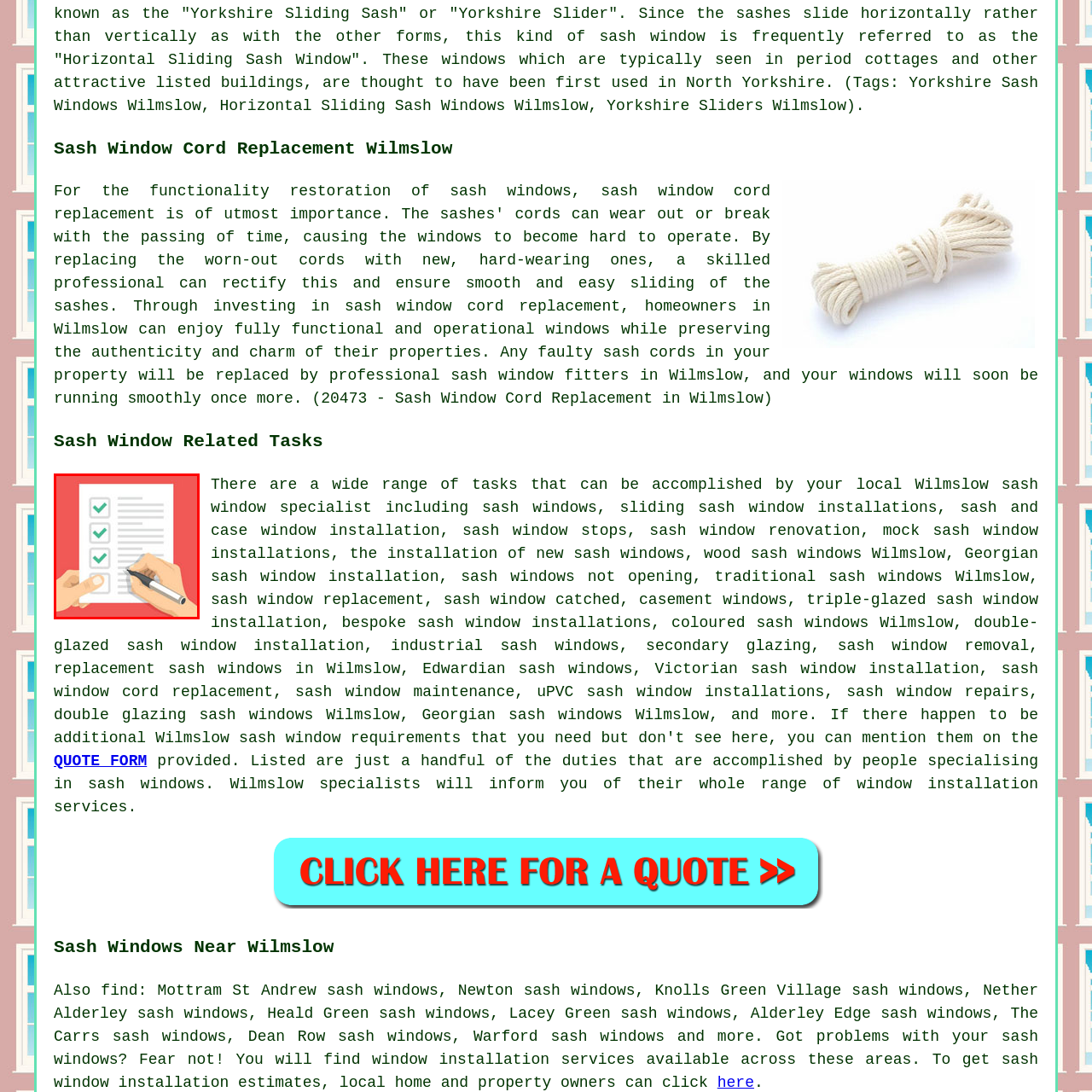Narrate the specific details and elements found within the red-bordered image.

The image depicts a close-up of hands holding a pen over a checklist on a document, symbolizing organization and task completion. The checklist features several checkboxes marked with green ticks, indicating that multiple items or goals have been successfully accomplished. This visual representation conveys a sense of productivity and thoroughness, aligning well with the theme of various sash window tasks that a local specialist in Wilmslow can provide. The accompanying context emphasizes the range of services available, reinforcing the idea that organized planning, as illustrated in the image, is essential for effective sash window maintenance and installation.